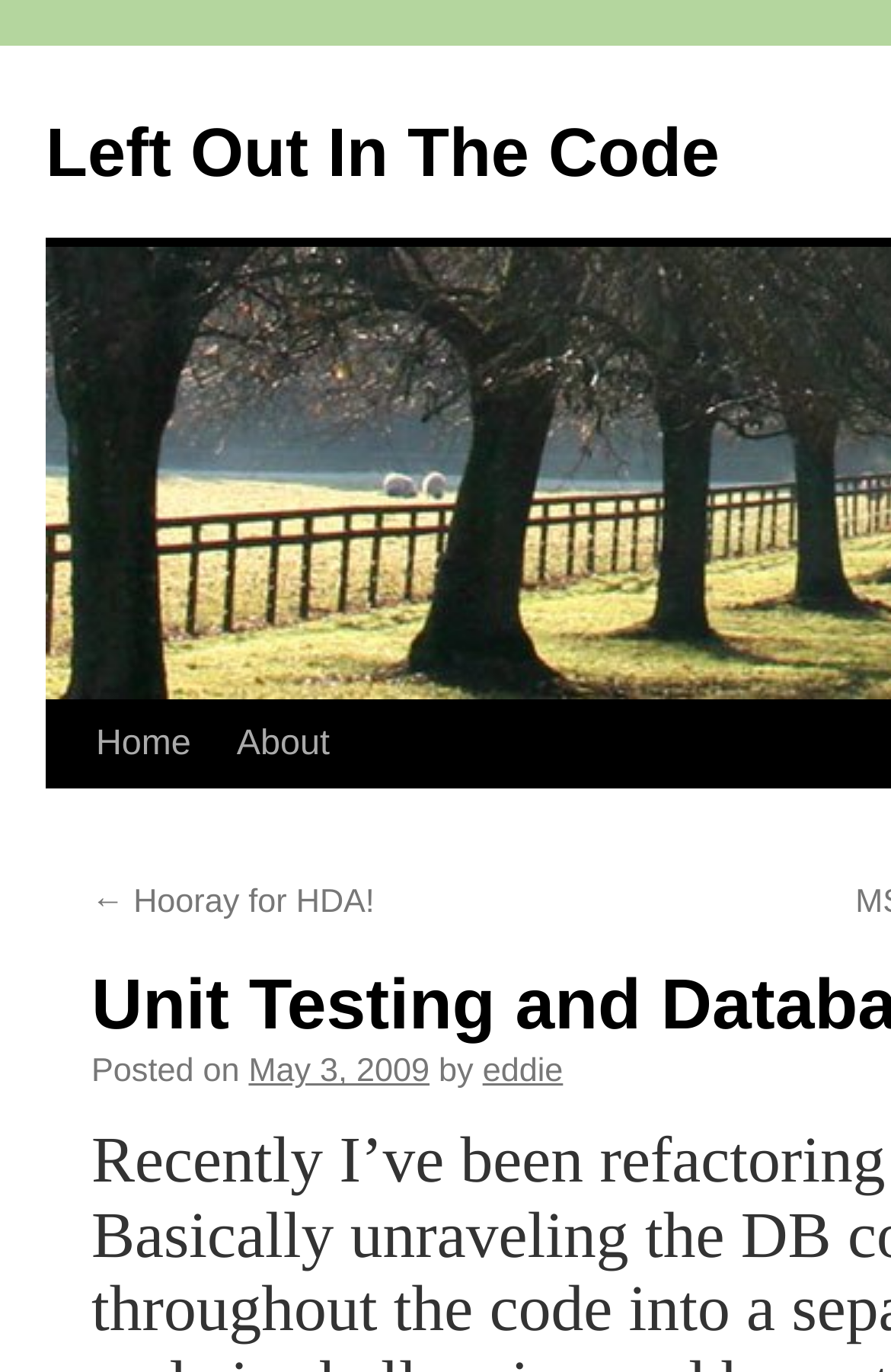Who is the author of the post?
Can you offer a detailed and complete answer to this question?

I found the author of the post by looking at the link 'eddie' which is located next to the 'by' text.